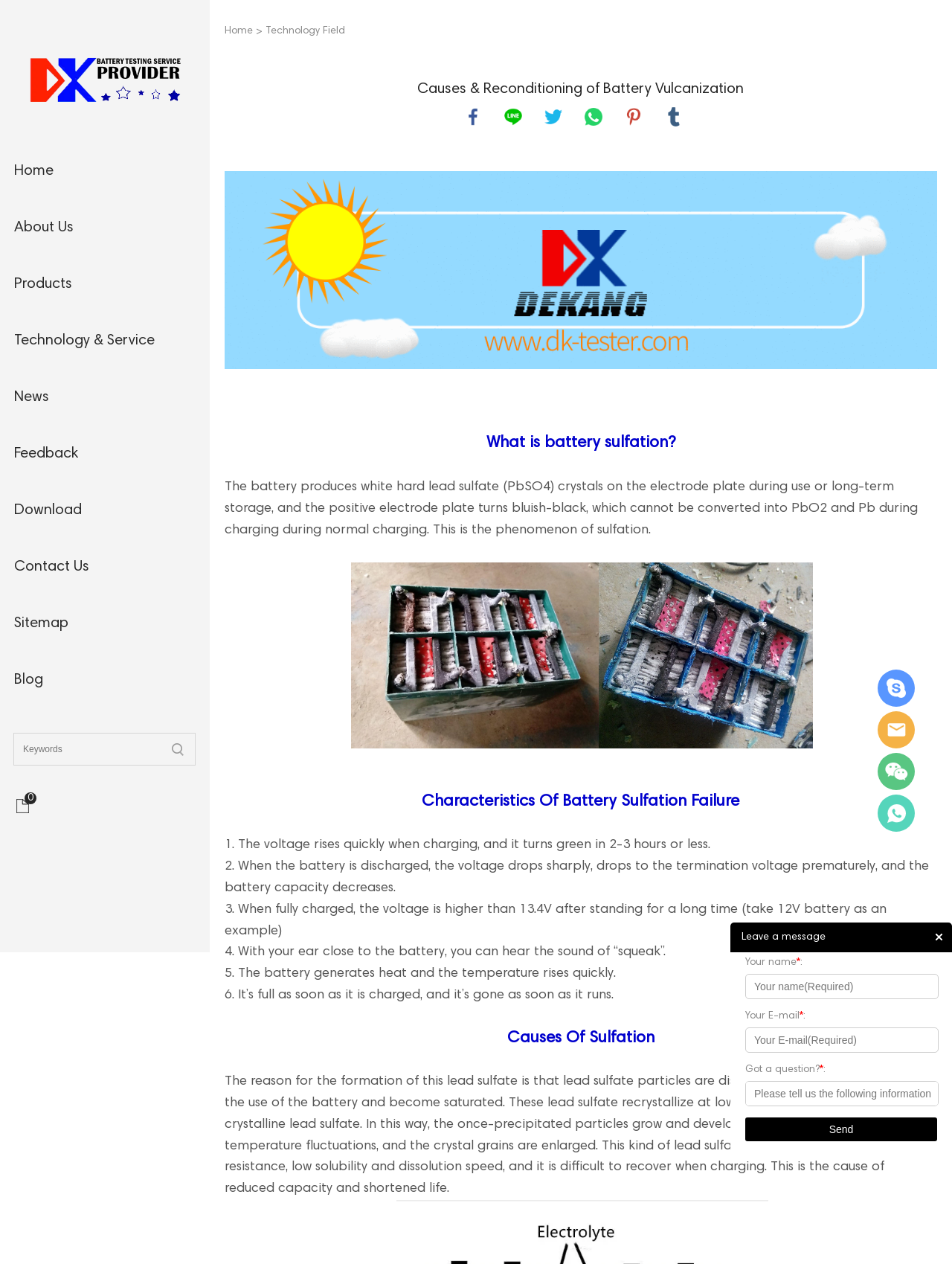Please identify the bounding box coordinates of the element on the webpage that should be clicked to follow this instruction: "Search for keywords". The bounding box coordinates should be given as four float numbers between 0 and 1, formatted as [left, top, right, bottom].

[0.015, 0.581, 0.167, 0.605]